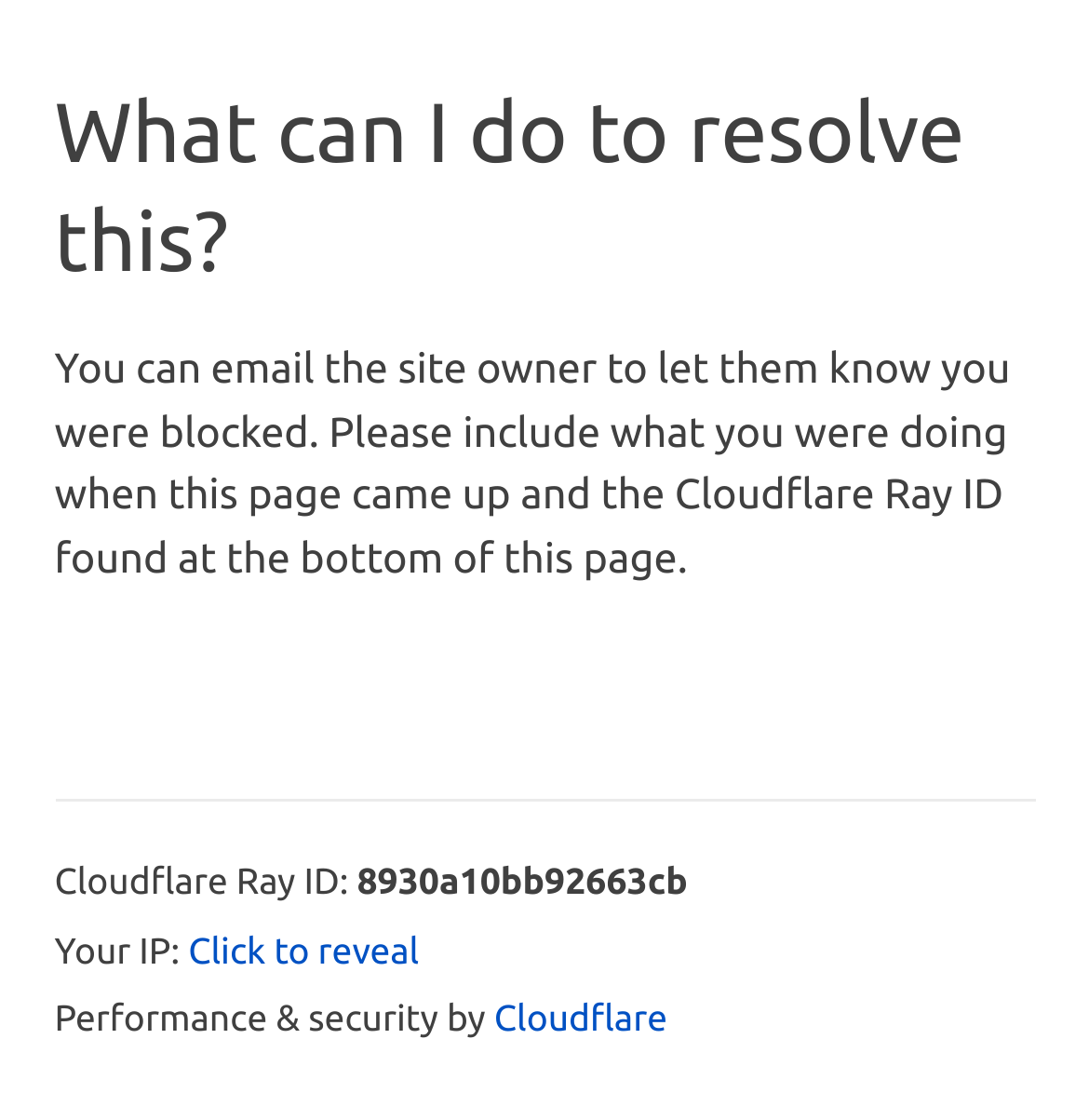How can I contact the site owner?
Using the image as a reference, answer the question in detail.

According to the StaticText element, 'You can email the site owner to let them know you were blocked.', which implies that the site owner can be contacted via email.